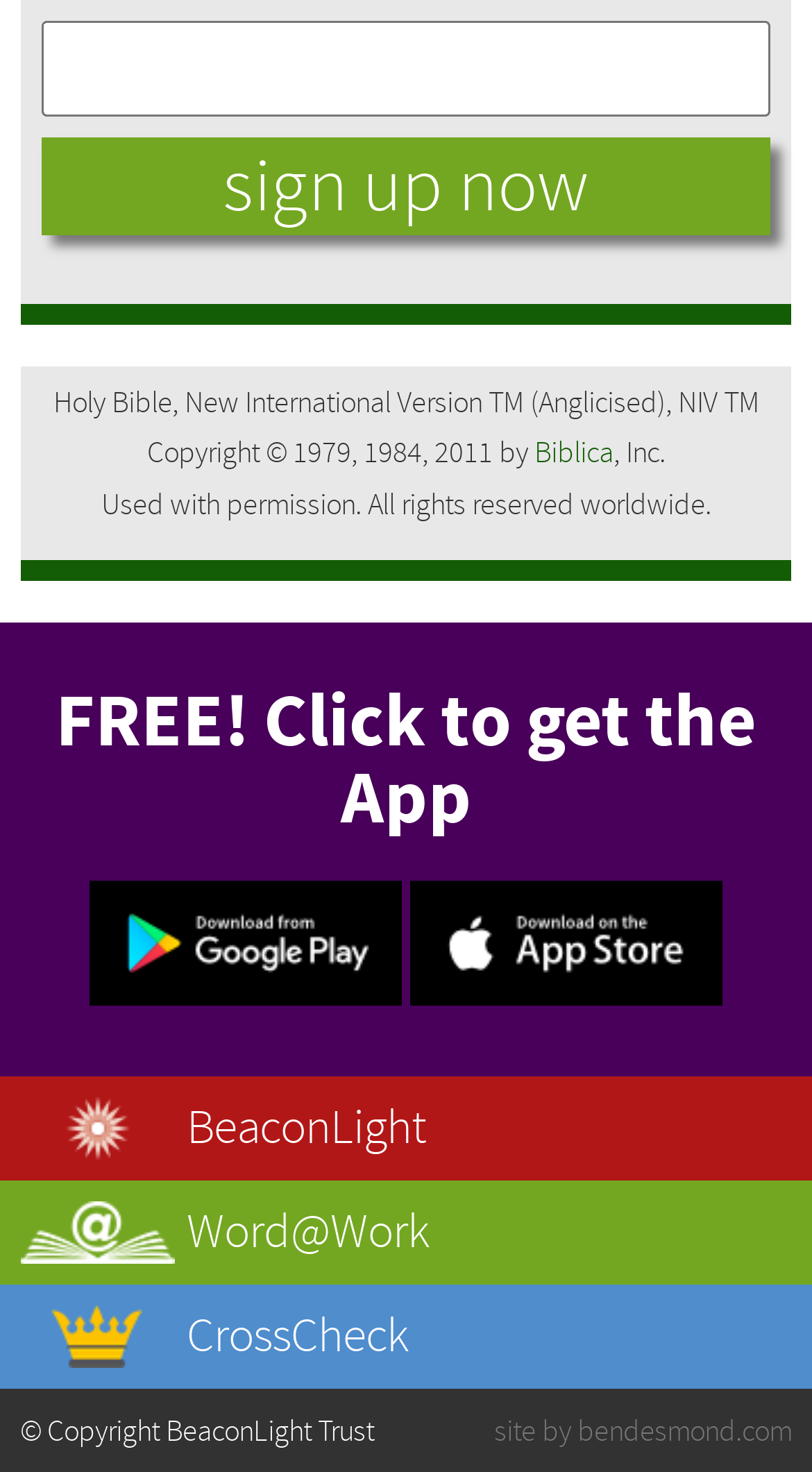Could you determine the bounding box coordinates of the clickable element to complete the instruction: "Check the copyright information"? Provide the coordinates as four float numbers between 0 and 1, i.e., [left, top, right, bottom].

[0.025, 0.959, 0.461, 0.984]